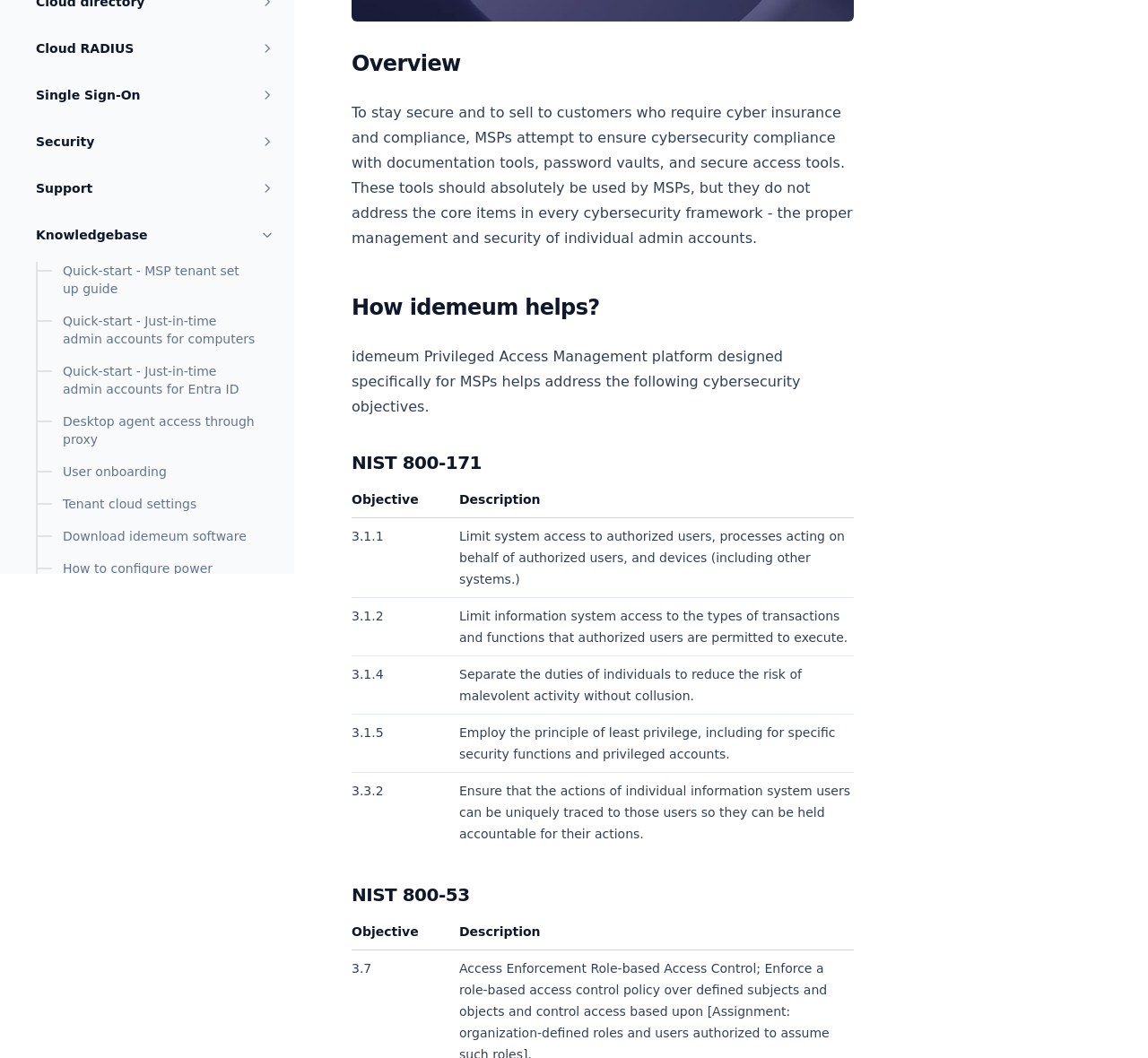Using the provided element description: "Ensure MSP compliance", identify the bounding box coordinates. The coordinates should be four floats between 0 and 1 in the order [left, top, right, bottom].

[0.033, 0.492, 0.225, 0.508]